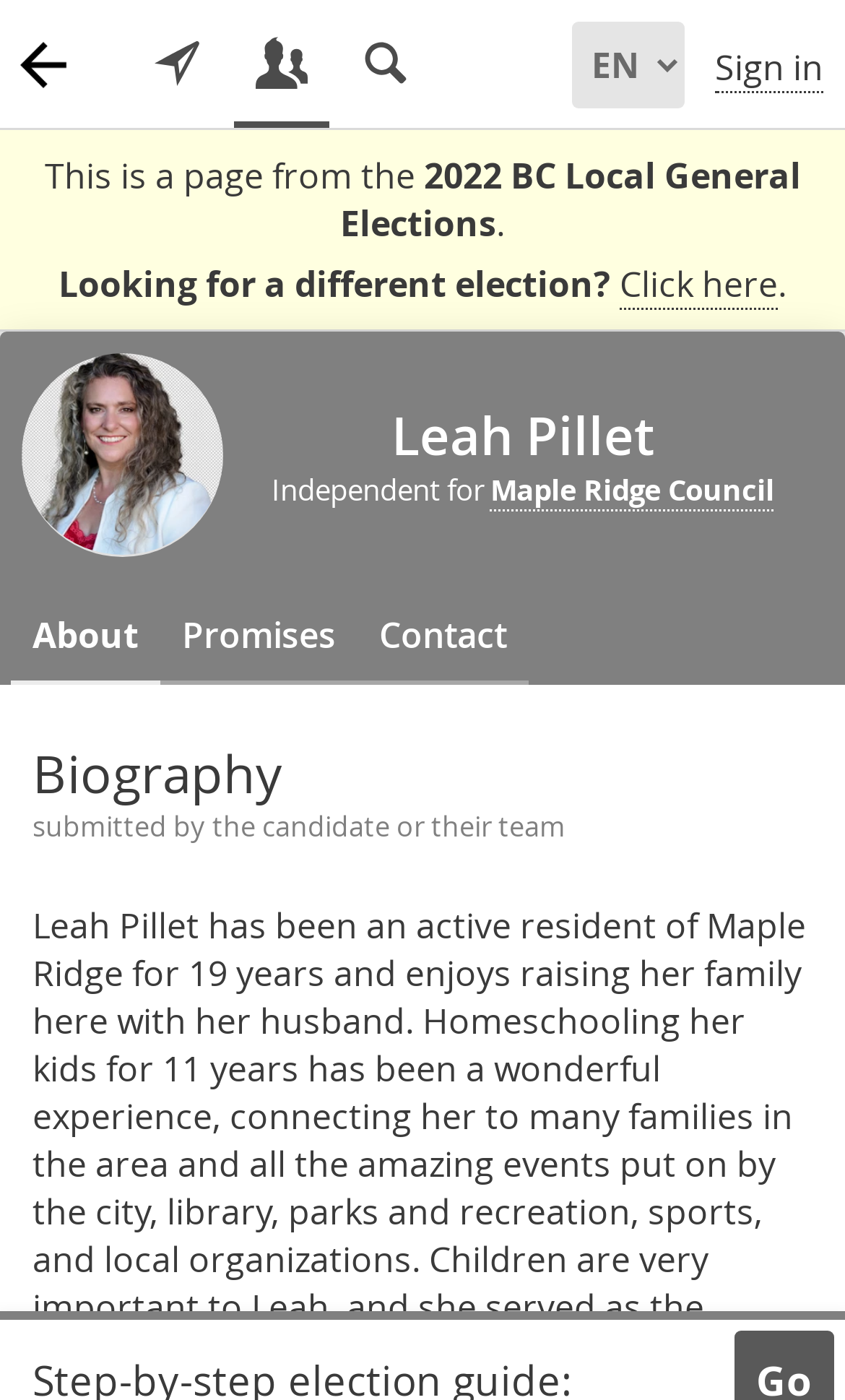Determine the bounding box coordinates for the clickable element to execute this instruction: "View candidates and their policies". Provide the coordinates as four float numbers between 0 and 1, i.e., [left, top, right, bottom].

[0.277, 0.0, 0.39, 0.093]